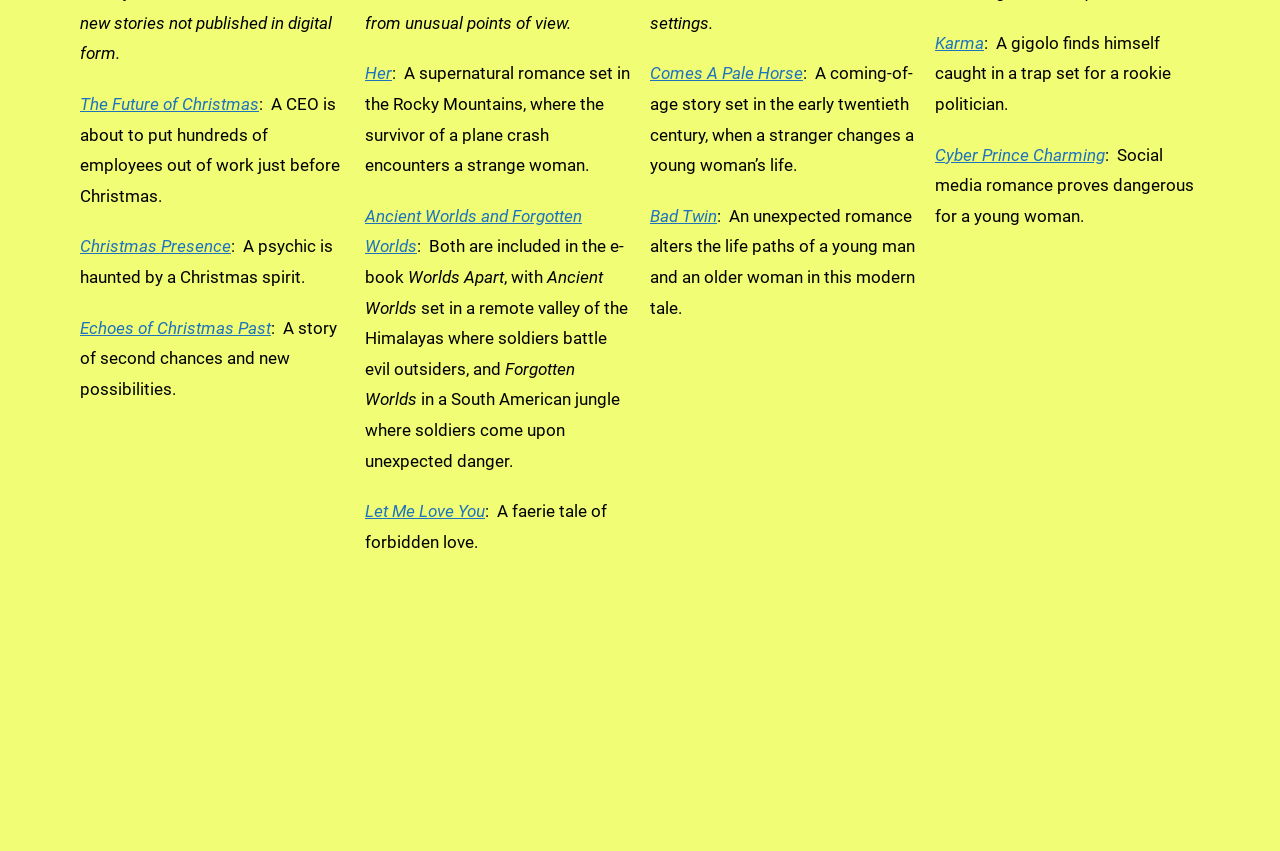Identify the bounding box coordinates for the element that needs to be clicked to fulfill this instruction: "Click on 'The Future of Christmas'". Provide the coordinates in the format of four float numbers between 0 and 1: [left, top, right, bottom].

[0.062, 0.111, 0.202, 0.134]